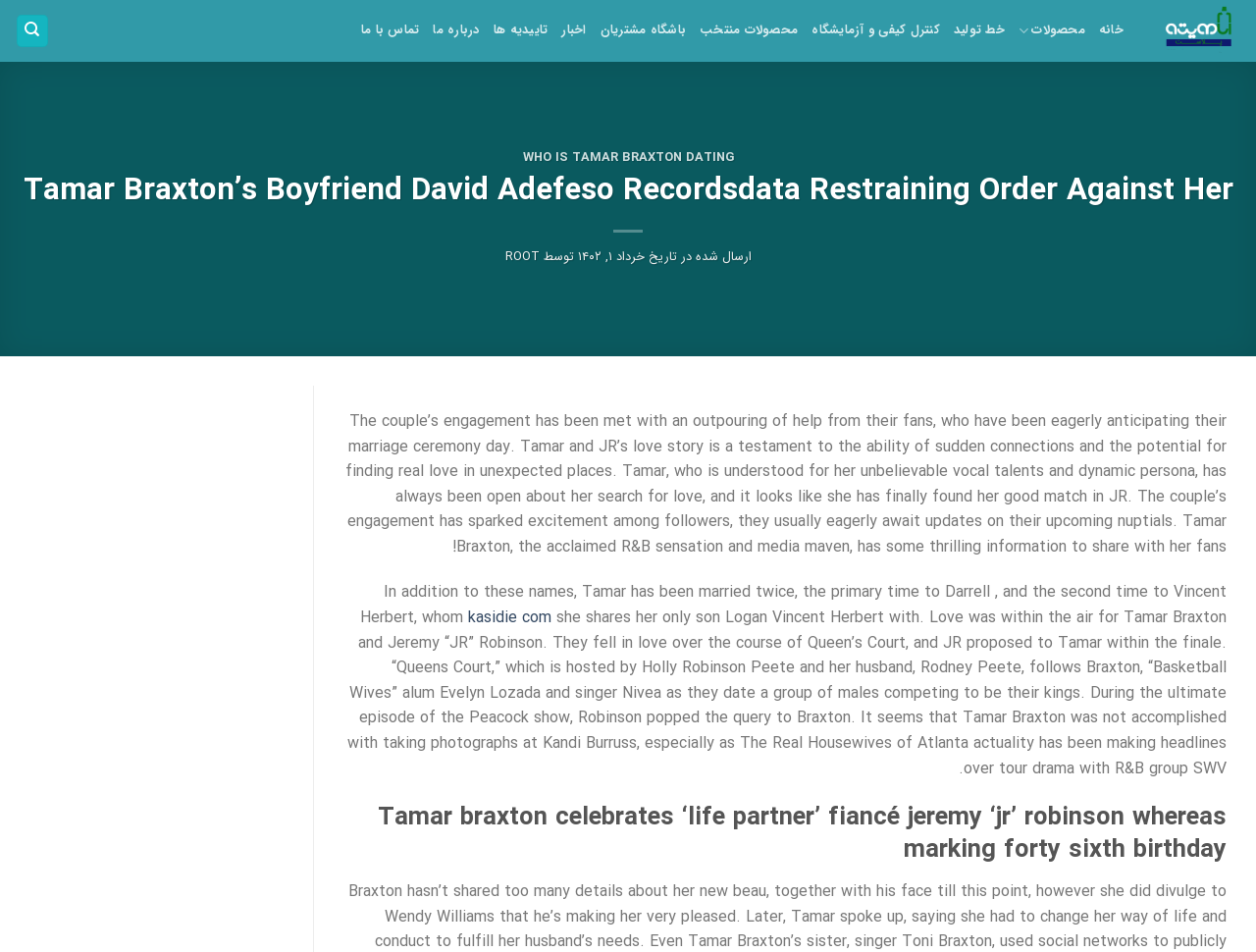Given the element description, predict the bounding box coordinates in the format (top-left x, top-left y, bottom-right x, bottom-right y). Make sure all values are between 0 and 1. Here is the element description: کنترل کیفی و آزمایشگاه

[0.646, 0.012, 0.748, 0.053]